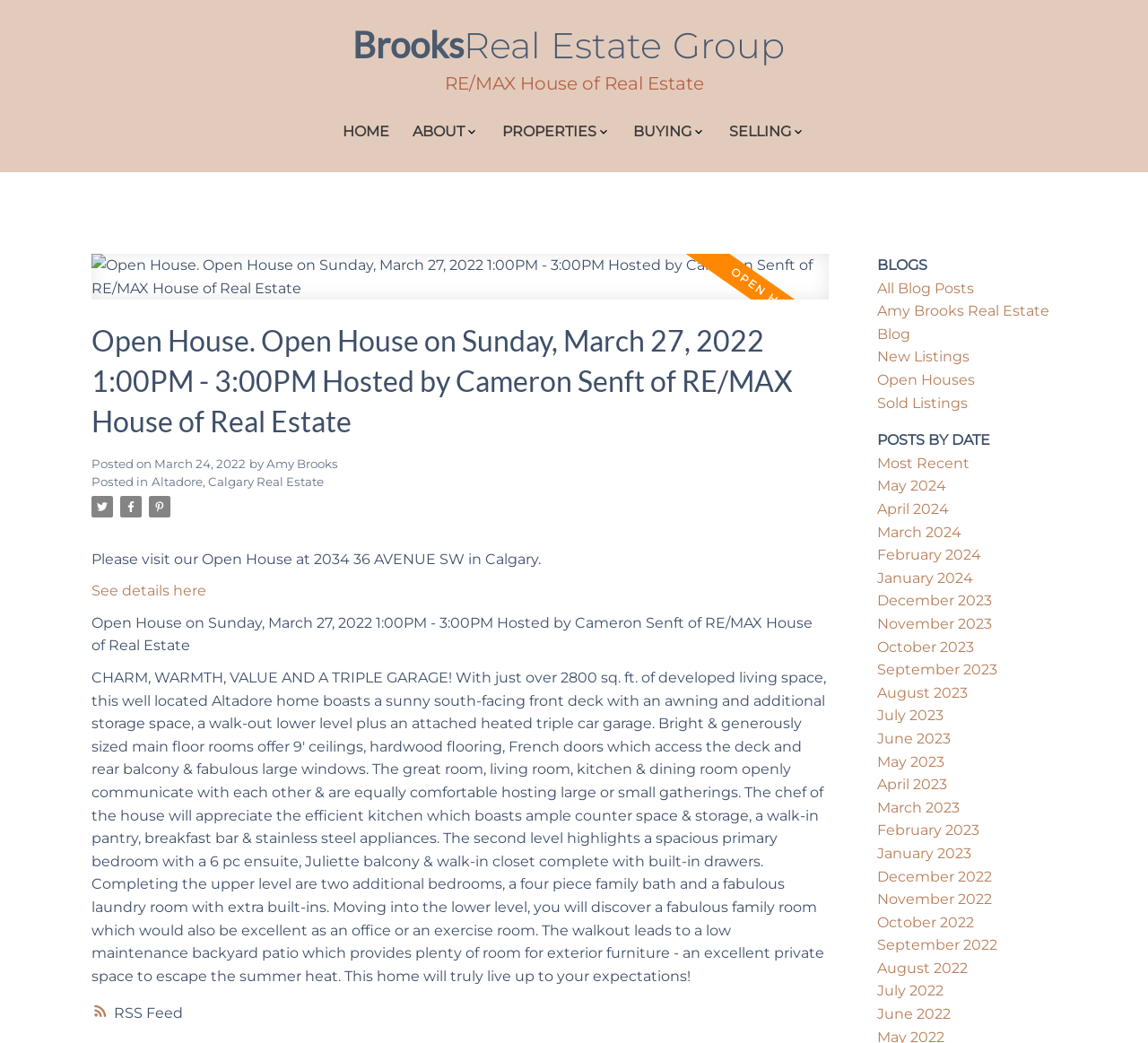What is the name of the real estate agent hosting the open house?
Refer to the image and provide a one-word or short phrase answer.

Cameron Senft